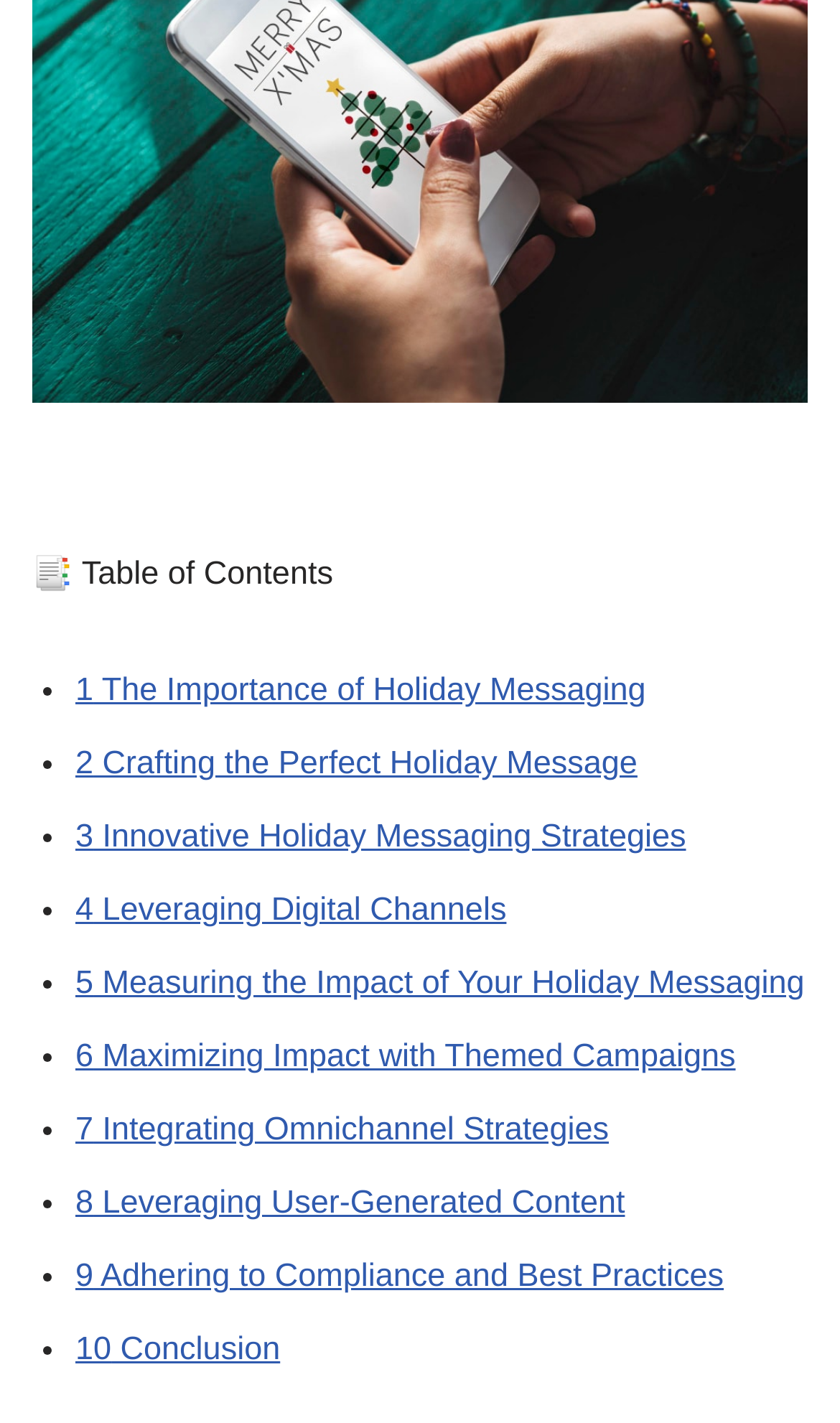Please give the bounding box coordinates of the area that should be clicked to fulfill the following instruction: "view the importance of holiday messaging". The coordinates should be in the format of four float numbers from 0 to 1, i.e., [left, top, right, bottom].

[0.09, 0.473, 0.769, 0.498]